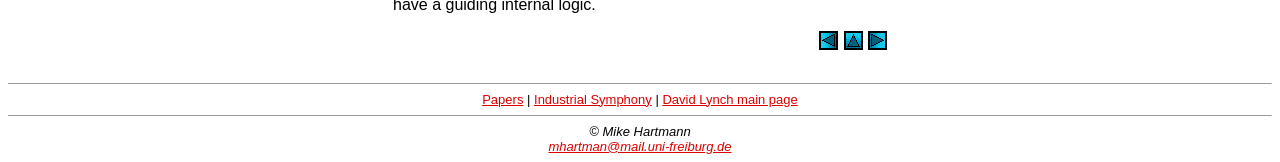What is the email address at the bottom of the page?
Please elaborate on the answer to the question with detailed information.

The link at the bottom of the page, within the group element, contains the email address 'mhartman@mail.uni-freiburg.de', which is likely the contact information of the webpage's author or maintainer.